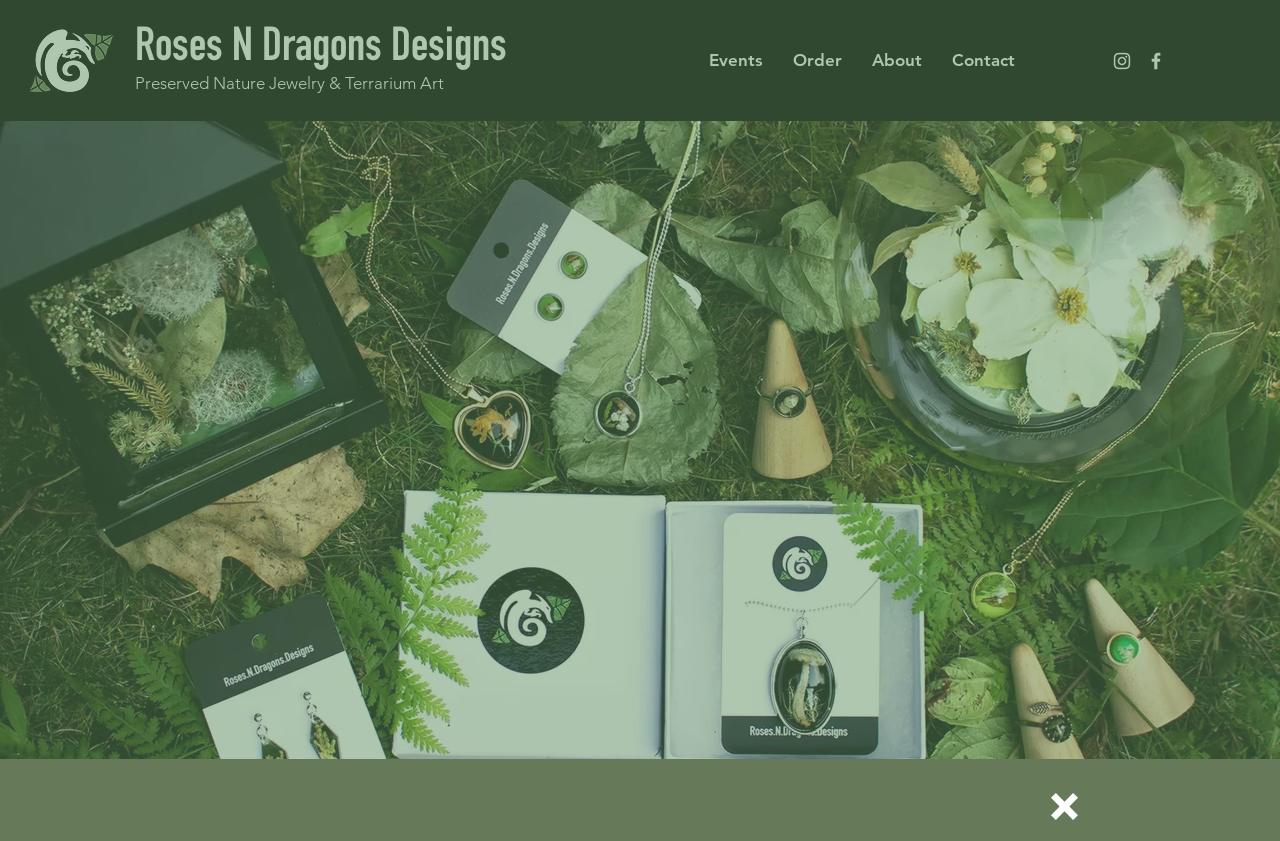Please locate the clickable area by providing the bounding box coordinates to follow this instruction: "View Instagram page".

[0.868, 0.059, 0.885, 0.086]